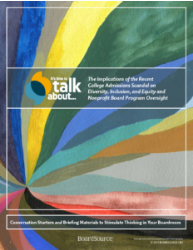Please answer the following question using a single word or phrase: 
What is the purpose of the document?

To stimulate thoughtful dialogue among board members